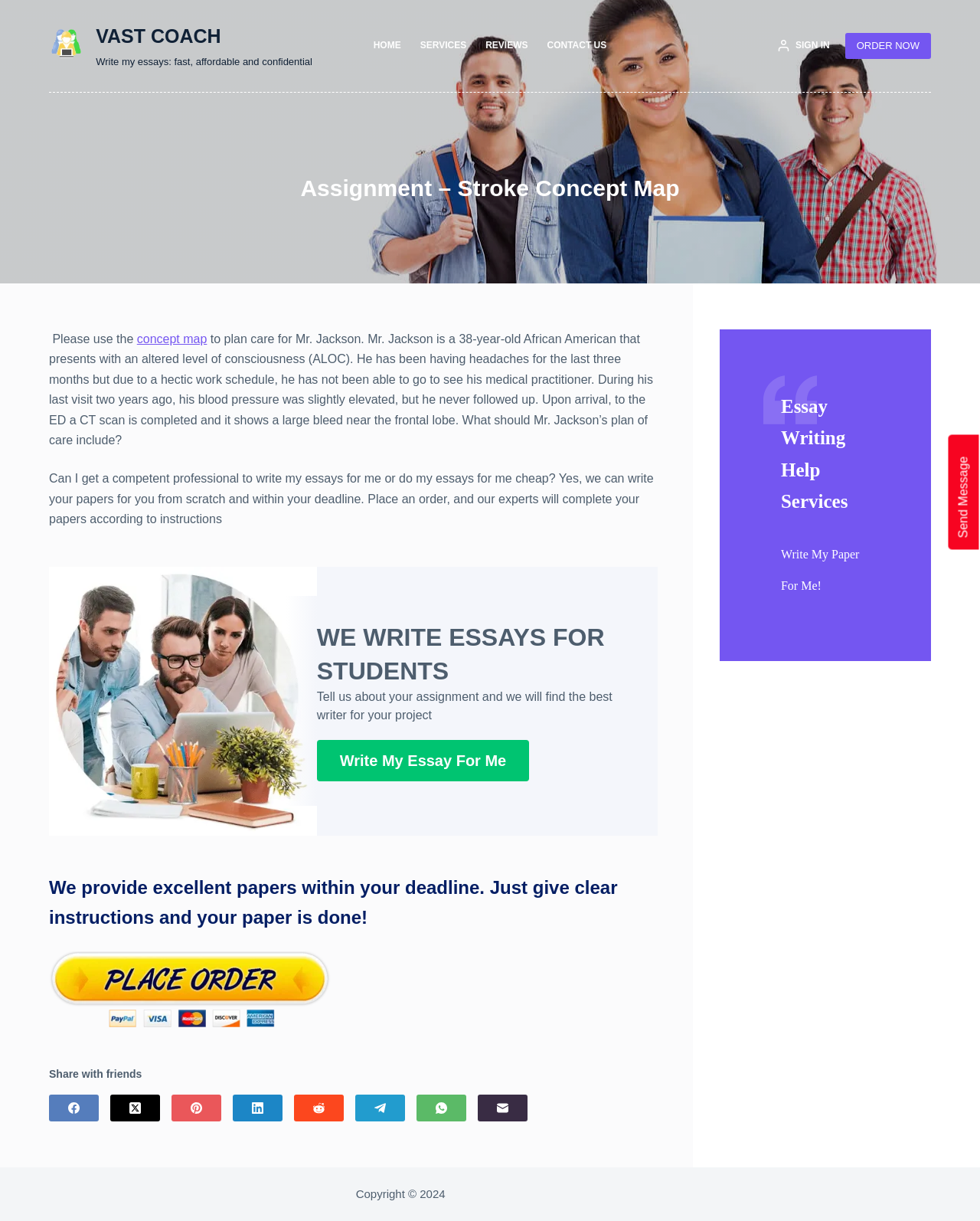Please answer the following question using a single word or phrase: 
What is the result of Mr. Jackson's CT scan?

Large bleed near the frontal lobe